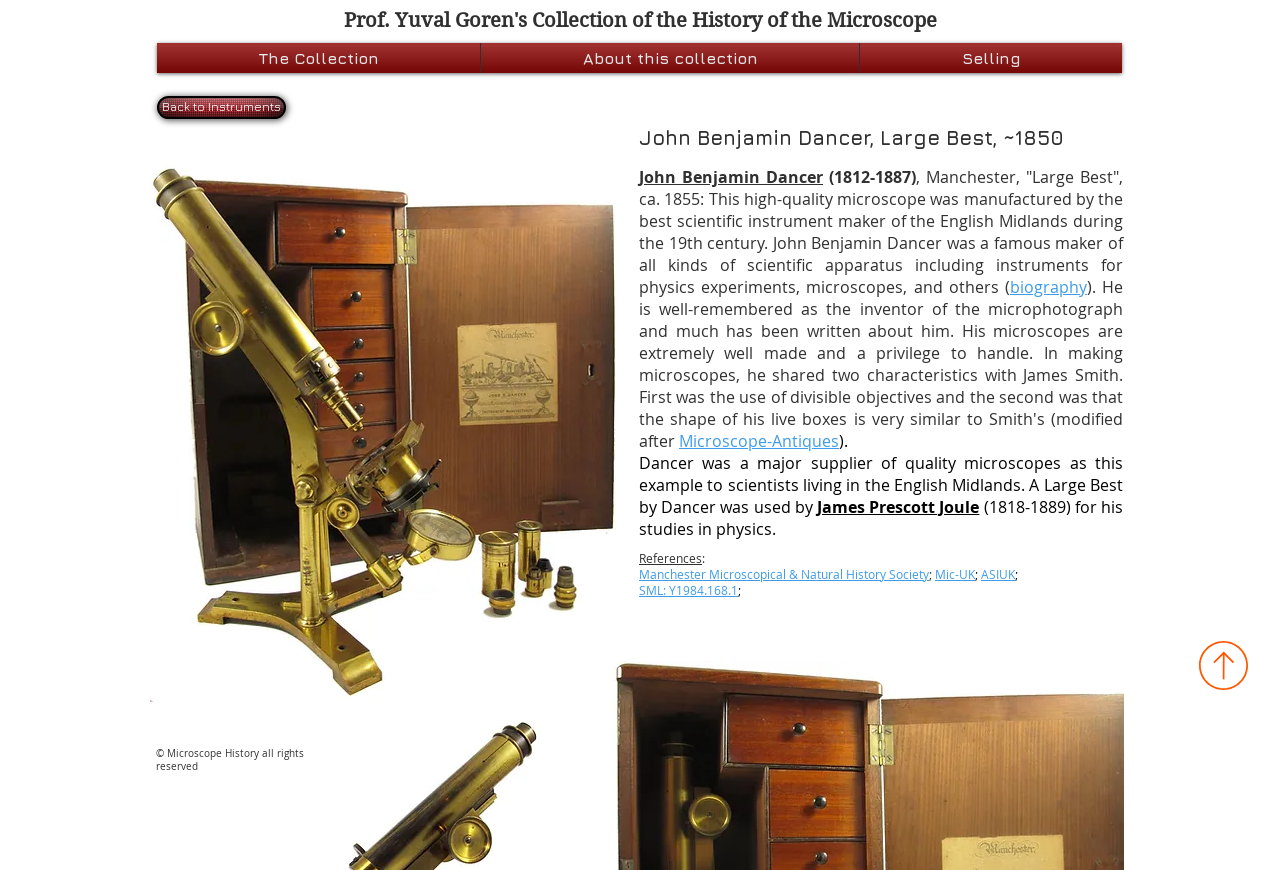Determine the bounding box coordinates (top-left x, top-left y, bottom-right x, bottom-right y) of the UI element described in the following text: Microscope-Antiques

[0.53, 0.494, 0.655, 0.52]